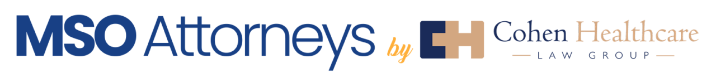What is the tone conveyed by the font color of 'Cohen Healthcare Law Group'?
Please respond to the question with a detailed and informative answer.

The caption describes the font color of 'Cohen Healthcare Law Group' as a warm beige hue, which suggests a compassionate approach to healthcare law, implying a sense of care and empathy.